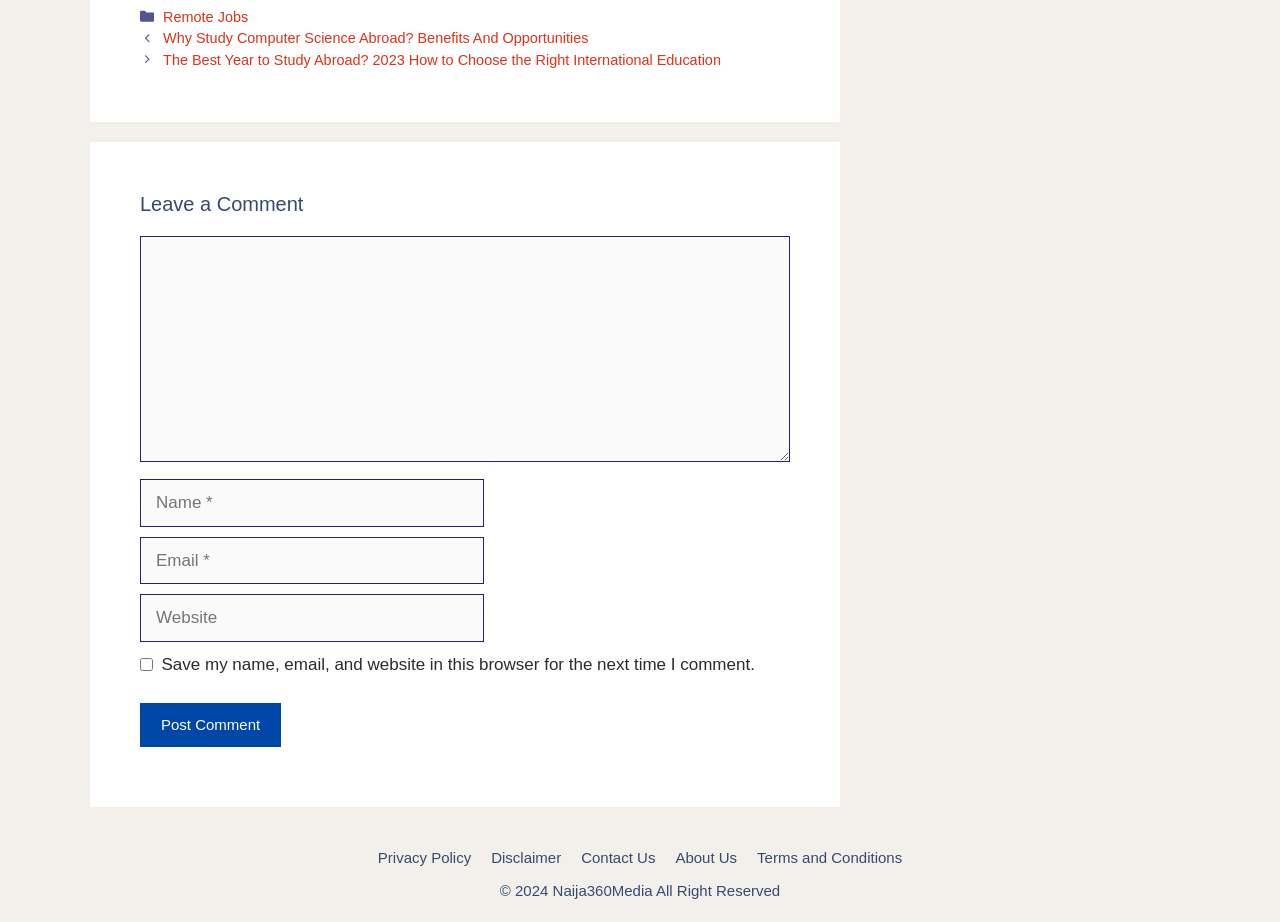What is the name of the website?
Make sure to answer the question with a detailed and comprehensive explanation.

The name of the website is Naija360Media, as indicated by the link element 'Naija360Media' at the bottom of the page.